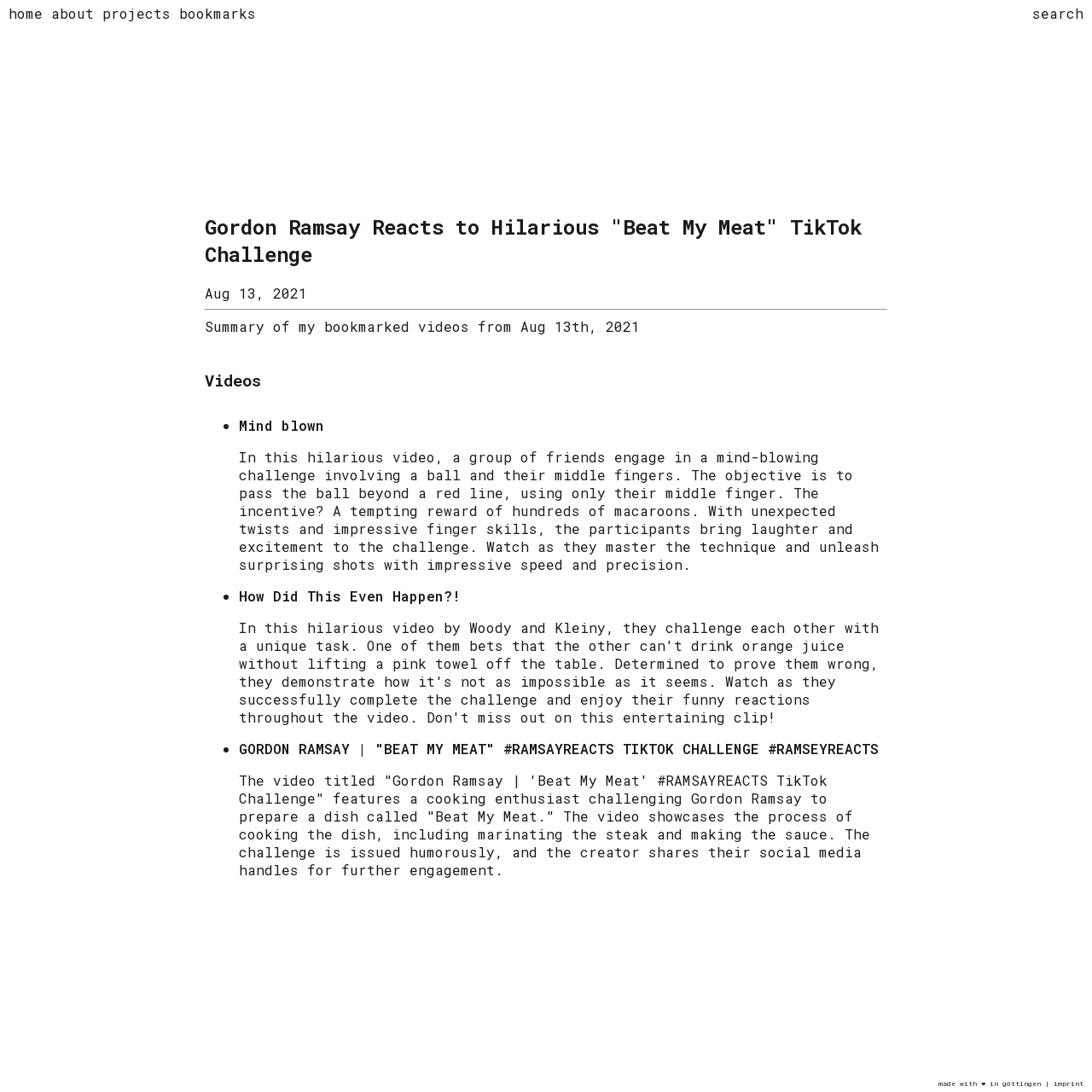Determine the bounding box coordinates for the area that should be clicked to carry out the following instruction: "read the article about Gordon Ramsay reacting to TikTok challenge".

[0.188, 0.195, 0.812, 0.805]